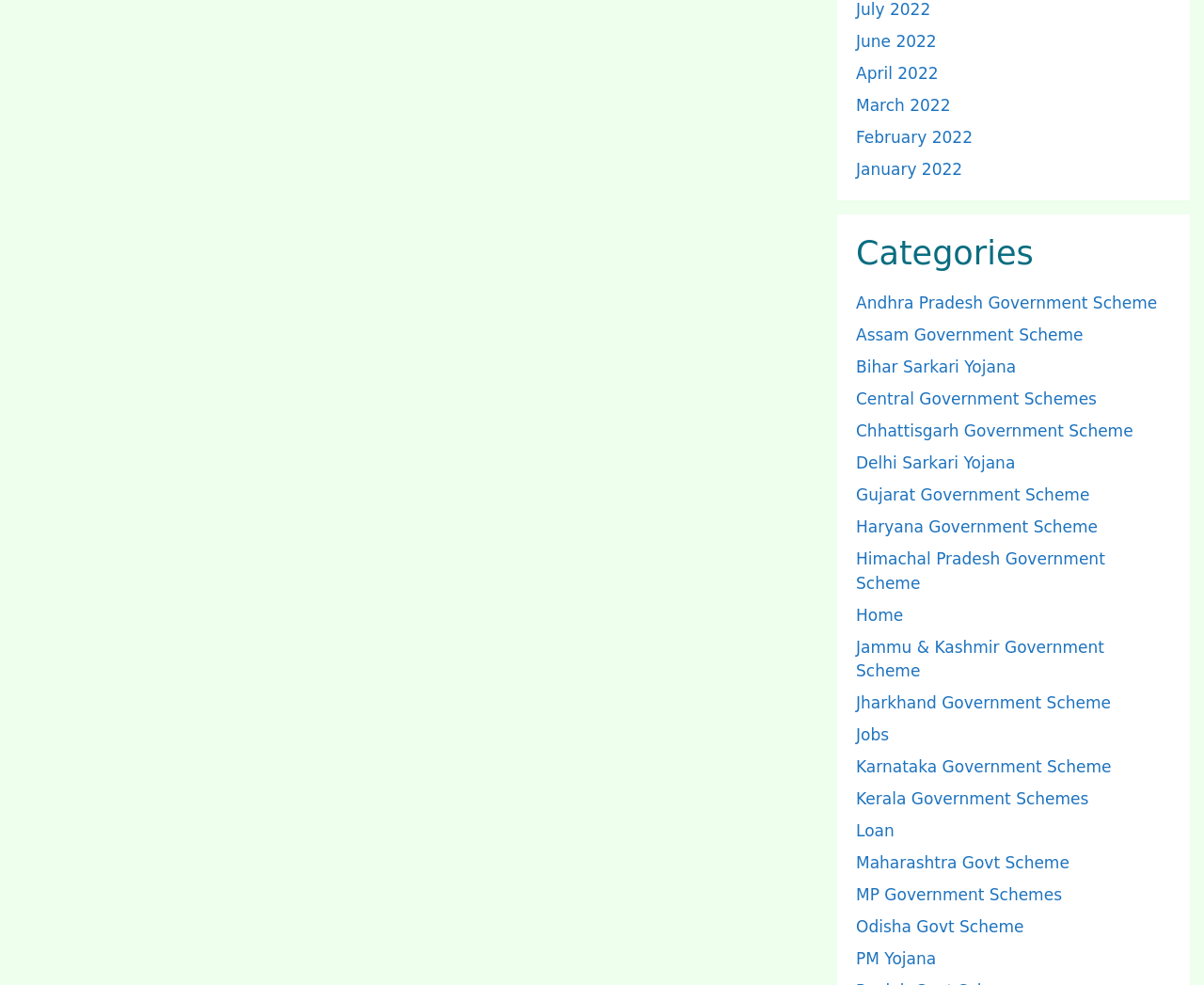Examine the image carefully and respond to the question with a detailed answer: 
What are the categories listed on the webpage?

The webpage has a heading 'Categories' which lists various government schemes, including Andhra Pradesh Government Scheme, Assam Government Scheme, Bihar Sarkari Yojana, and many more.